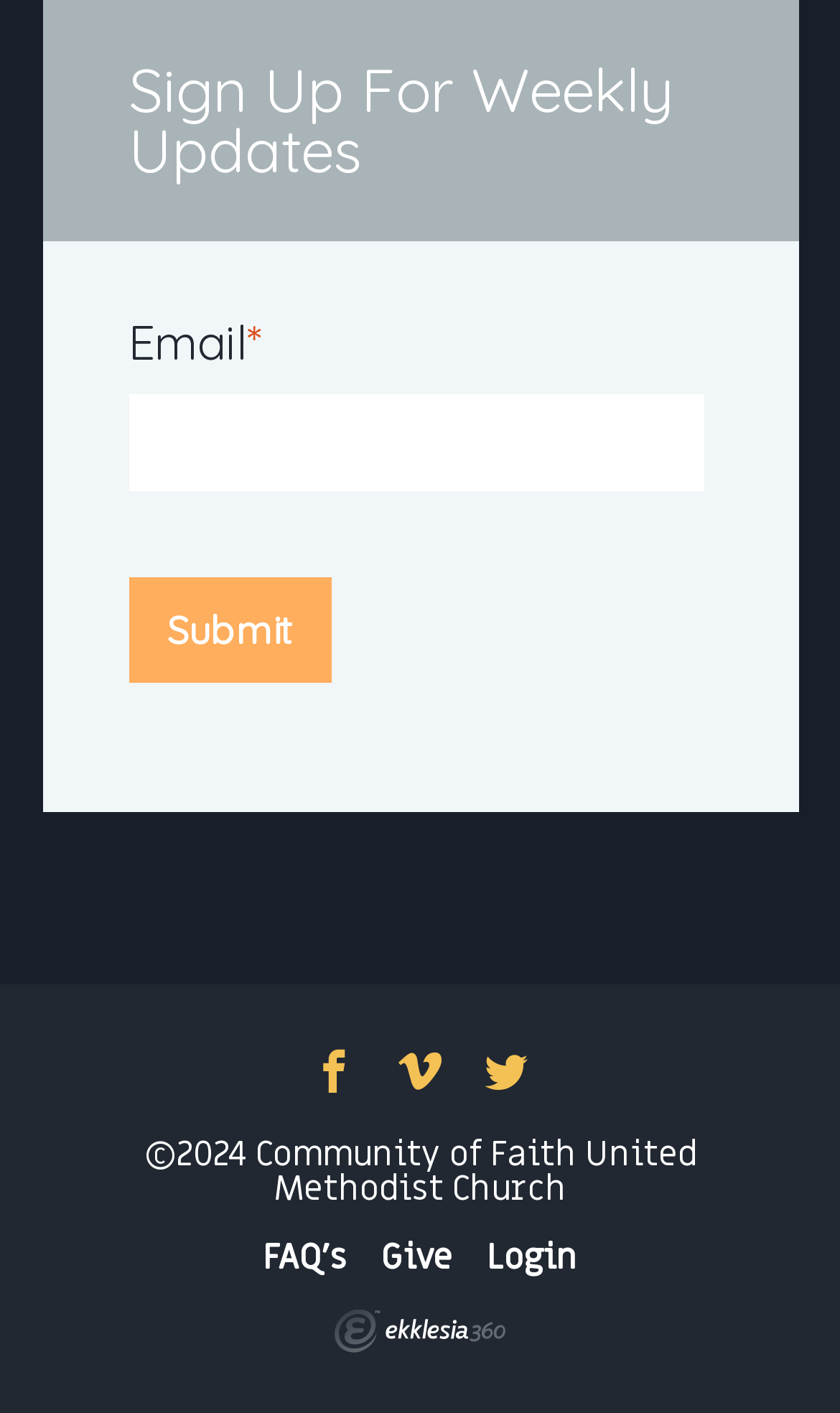Determine the bounding box coordinates for the element that should be clicked to follow this instruction: "Visit FAQ's". The coordinates should be given as four float numbers between 0 and 1, in the format [left, top, right, bottom].

[0.313, 0.869, 0.413, 0.903]